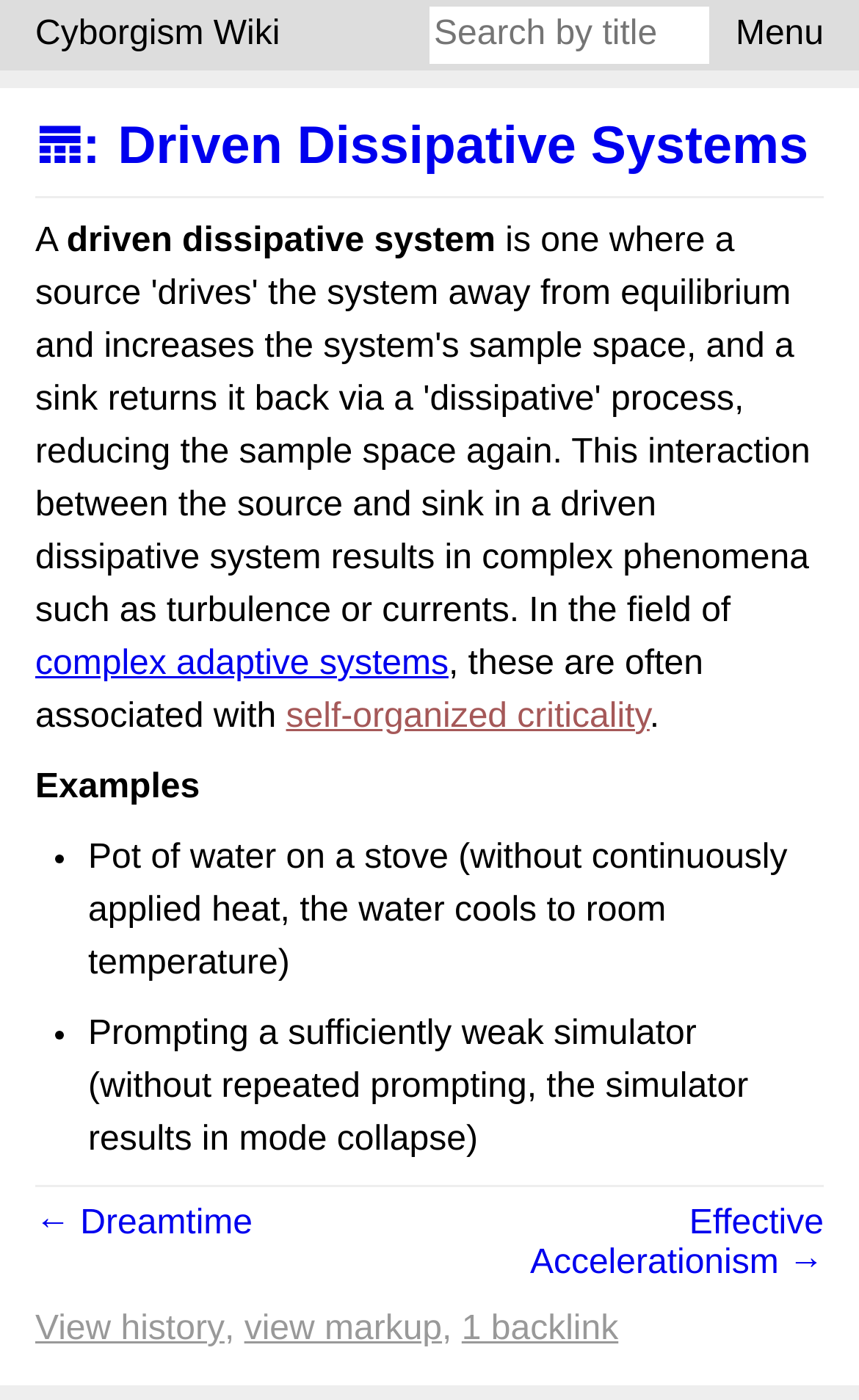Find the bounding box coordinates of the element I should click to carry out the following instruction: "View history".

[0.041, 0.936, 0.273, 0.963]